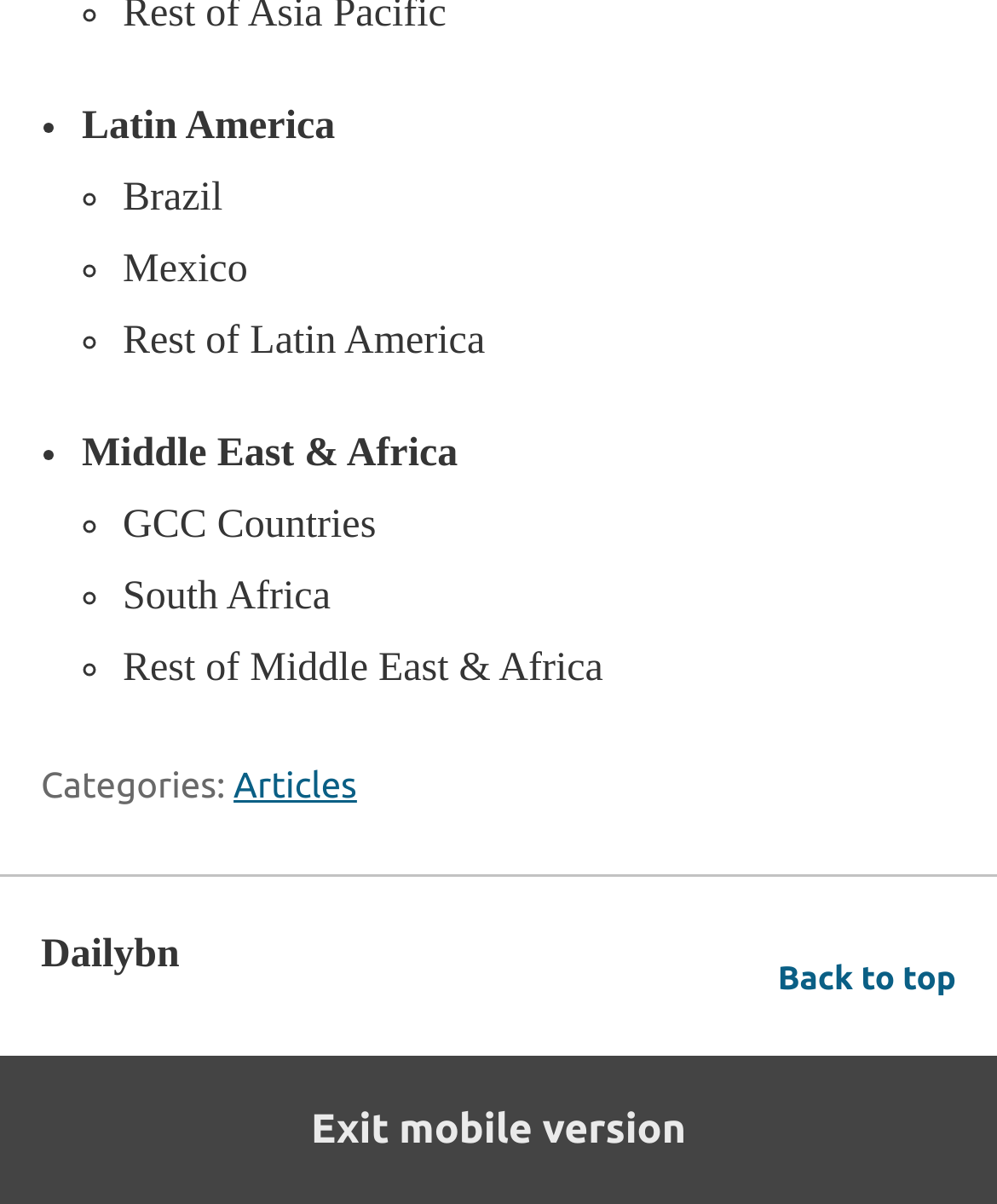Use a single word or phrase to respond to the question:
What is the last country listed under Latin America?

Rest of Latin America